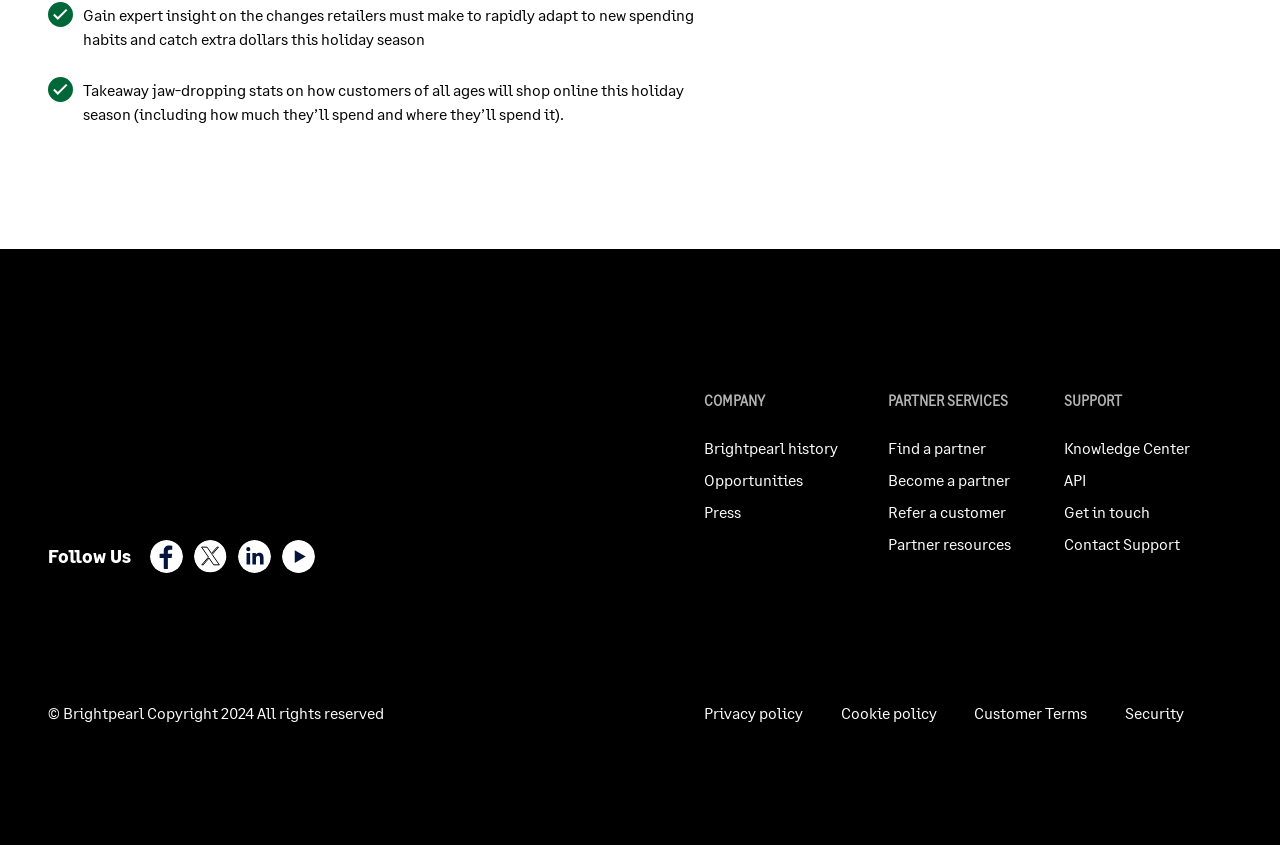What are the social media platforms available?
Using the image as a reference, answer the question in detail.

The social media platforms are listed under the 'Follow Us' heading, which includes links to Facebook, Twitter (represented by the 'X' icon), LinkedIn, and Youtube.